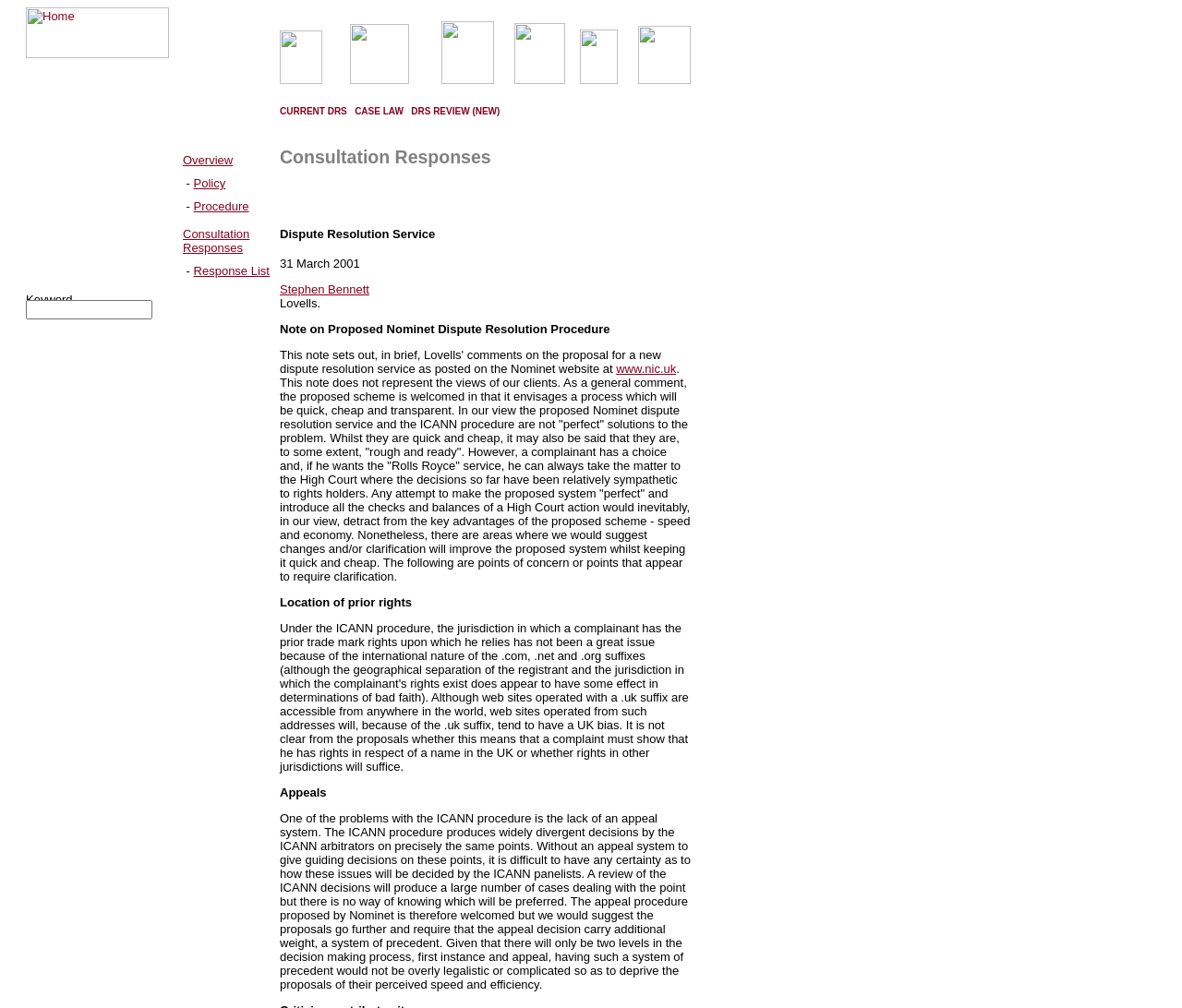Kindly provide the bounding box coordinates of the section you need to click on to fulfill the given instruction: "view the CURRENT DRS CASE LAW DRS REVIEW page".

[0.237, 0.021, 0.584, 0.117]